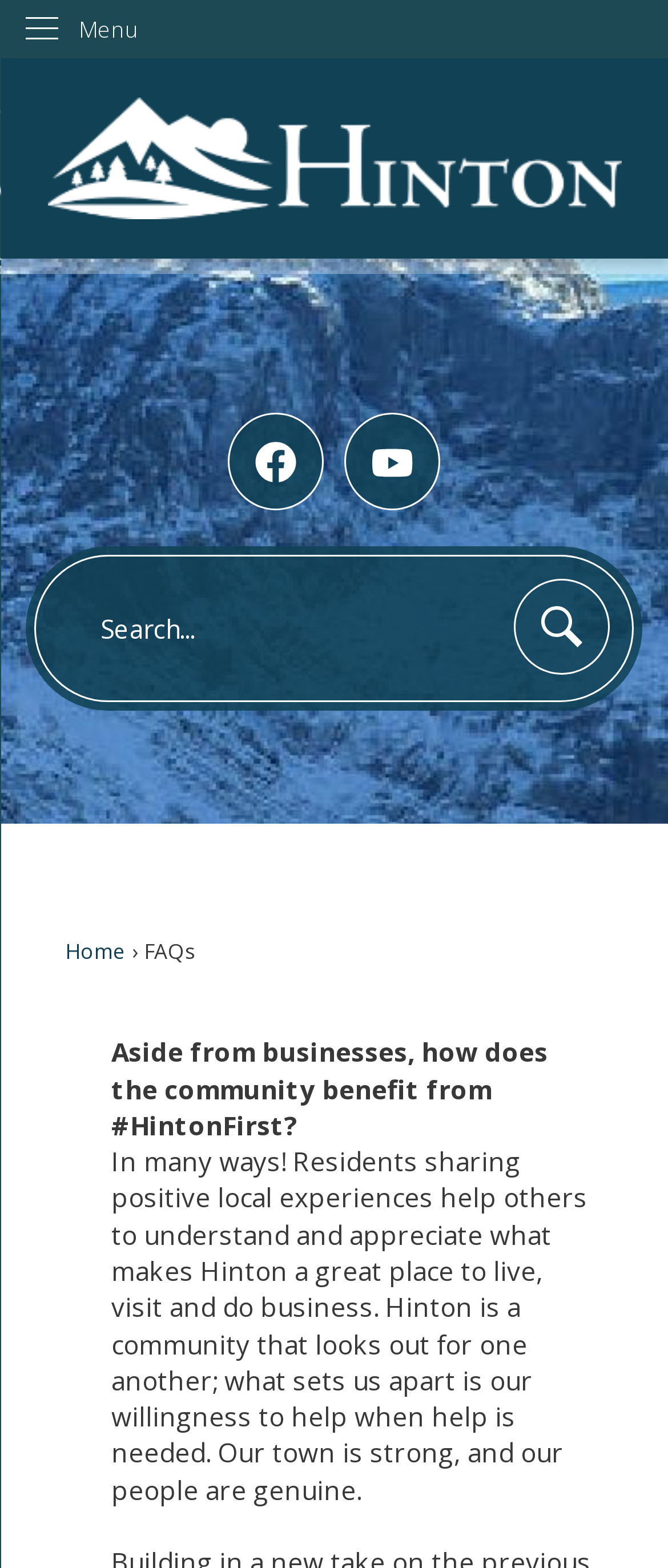Identify the coordinates of the bounding box for the element described below: "parent_node: Search". Return the coordinates as four float numbers between 0 and 1: [left, top, right, bottom].

[0.769, 0.369, 0.912, 0.43]